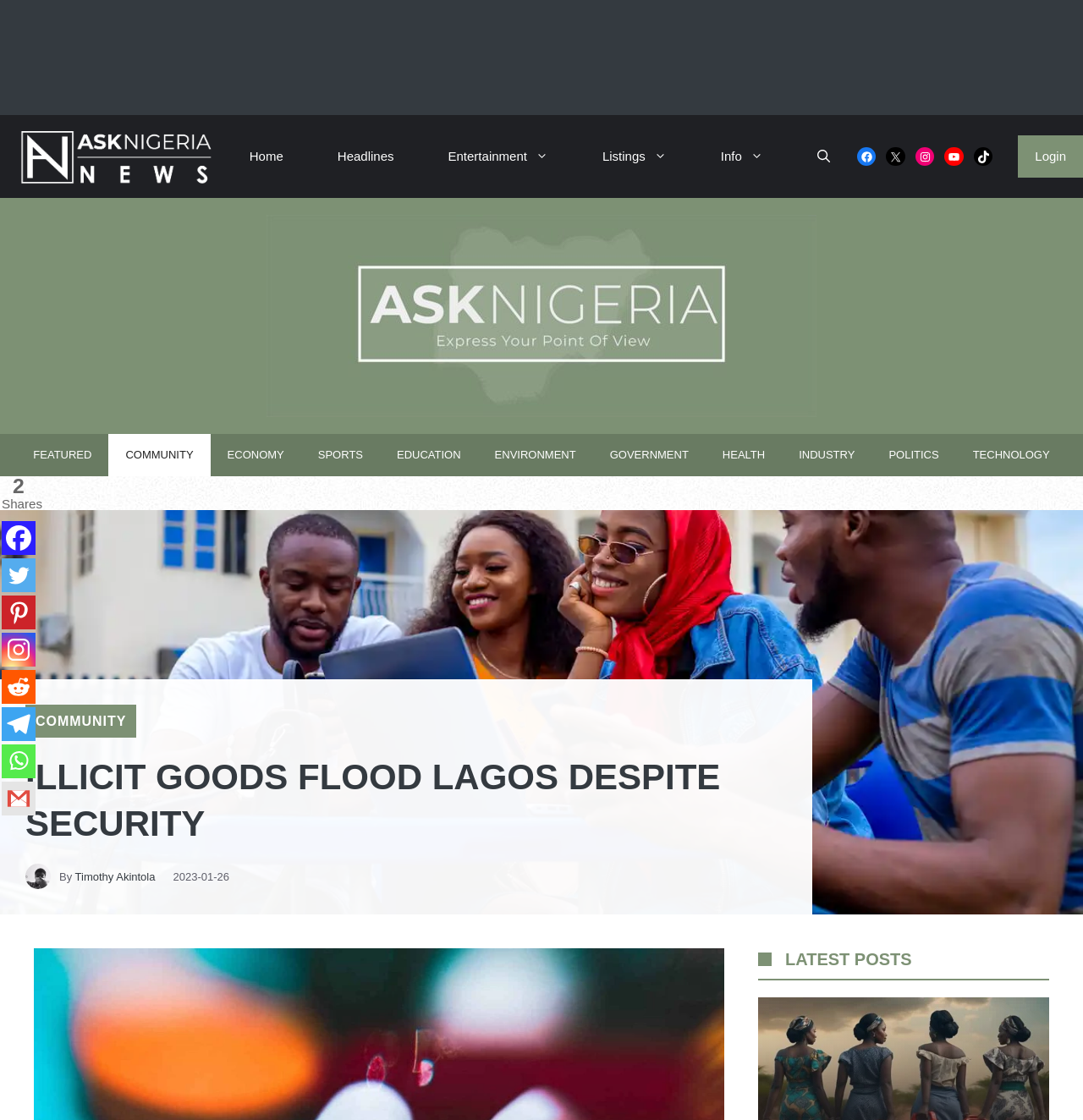Using the information shown in the image, answer the question with as much detail as possible: How many shares does the article have?

The share count is located below the article, where it says 'Total Shares'. The number next to it is 2, indicating that the article has been shared 2 times.